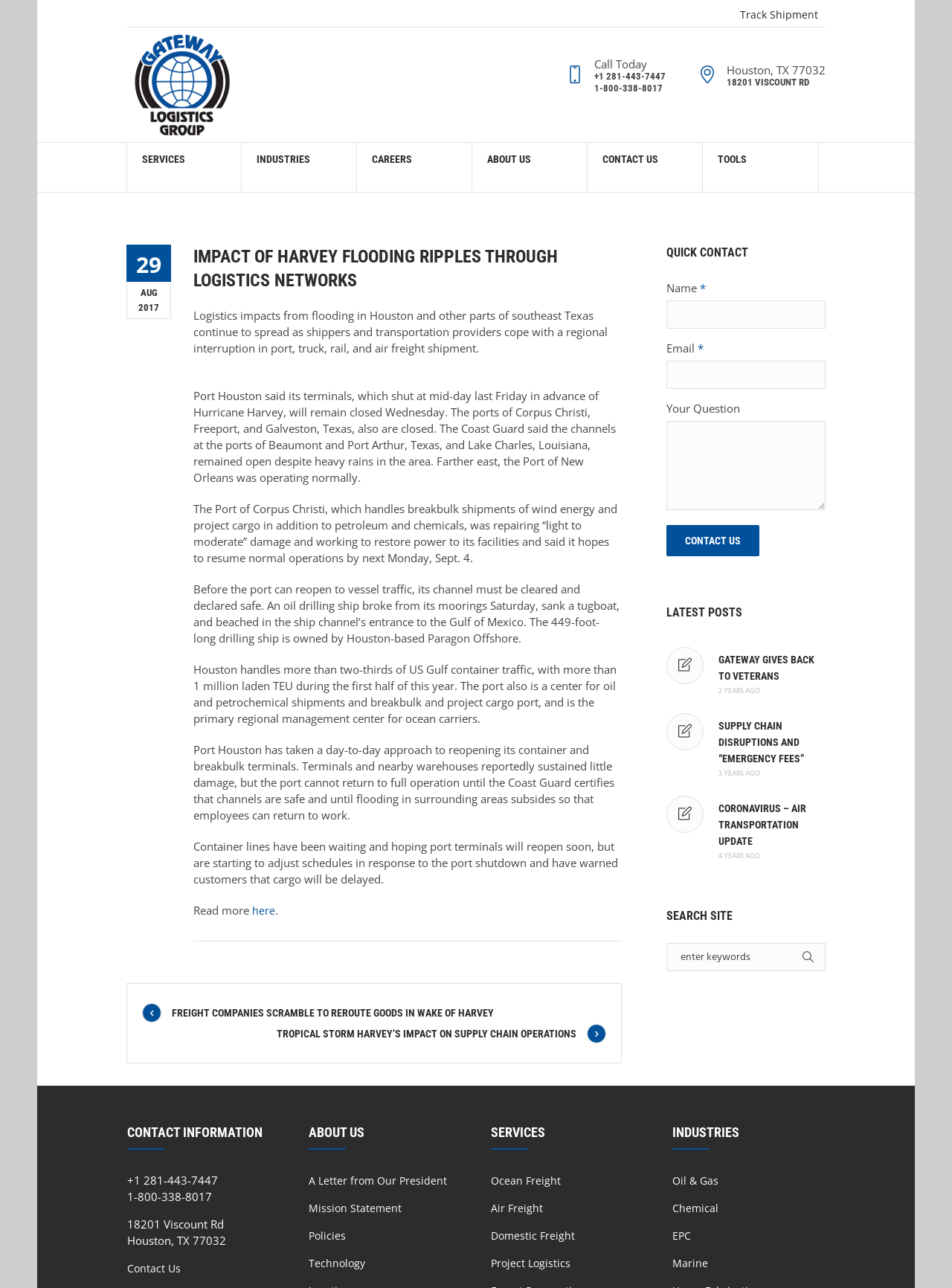Provide an in-depth description of the elements and layout of the webpage.

The webpage is about Gateway Logistics Group, a logistics company that provides services such as ocean freight, air freight, domestic freight, and project logistics. The page is divided into several sections, including a main article, quick contact, latest posts, search site, contact information, about us, services, and industries.

At the top of the page, there is a navigation menu with links to "Track Shipment", "SERVICES", "INDUSTRIES", "CAREERS", "ABOUT US", and "CONTACT US". Below the navigation menu, there is a logo of Gateway Logistics Group and a call-to-action button "Call Today" with a phone number.

The main article section is about the impact of Hurricane Harvey on logistics networks. The article discusses how the flooding in Houston and other parts of southeast Texas has affected port, truck, rail, and air freight shipment. It also mentions the closure of several ports, including Port Houston, and the efforts to repair and restore operations.

To the right of the main article, there is a section for quick contact, which includes a form to fill out with name, email, and a question or comment. Below the quick contact section, there is a section for latest posts, which lists several articles with links to read more.

At the bottom of the page, there are several sections, including search site, contact information, about us, services, and industries. The contact information section lists the company's phone numbers, address, and a link to contact us. The about us section has links to a letter from the president, mission statement, policies, and technology. The services section lists the company's services, including ocean freight, air freight, domestic freight, and project logistics. The industries section lists the industries the company serves, including oil and gas, chemical, and EPC.

Throughout the page, there are several links to read more articles, contact the company, and learn more about its services and industries.